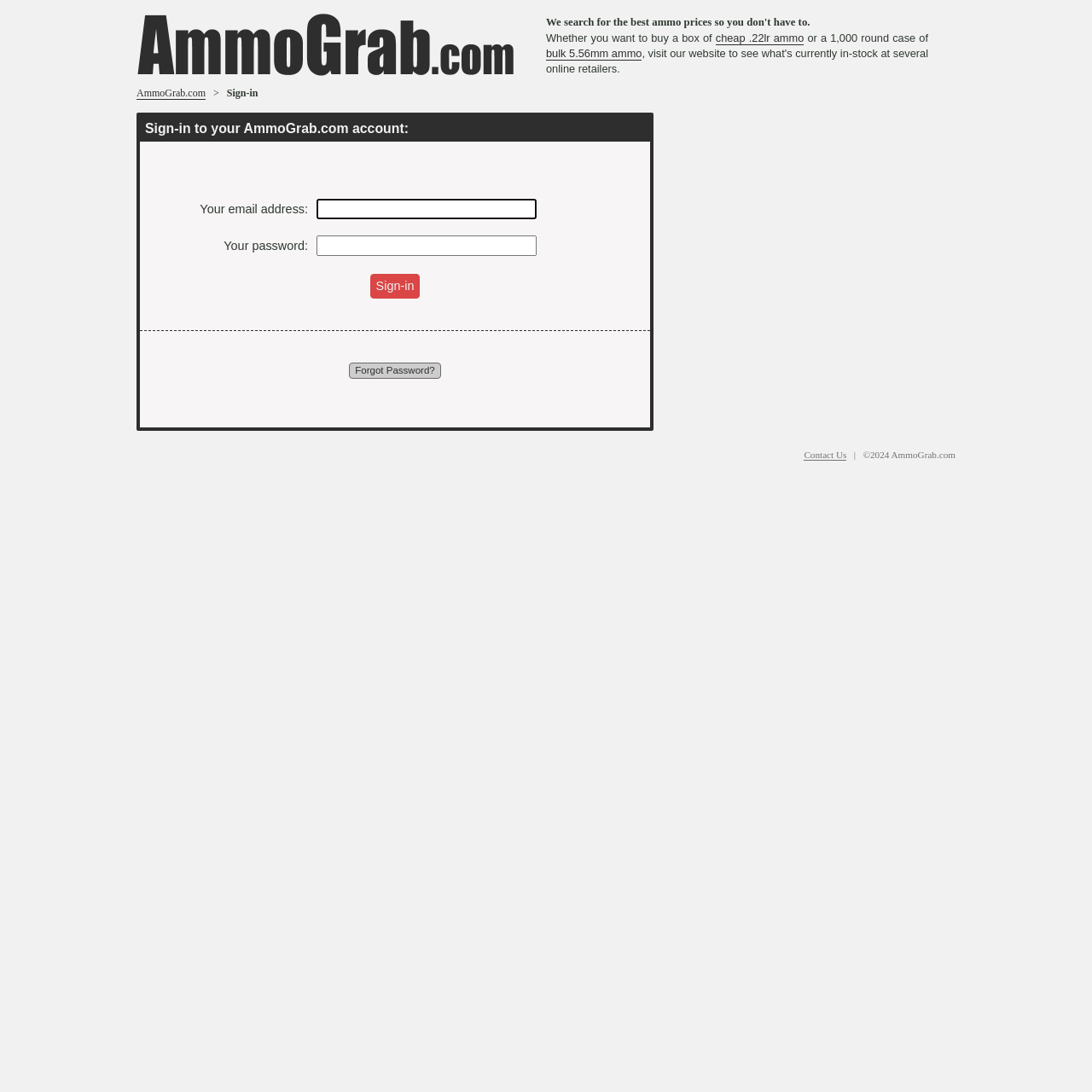Can you identify the bounding box coordinates of the clickable region needed to carry out this instruction: 'Enter your email address'? The coordinates should be four float numbers within the range of 0 to 1, stated as [left, top, right, bottom].

[0.29, 0.182, 0.491, 0.201]